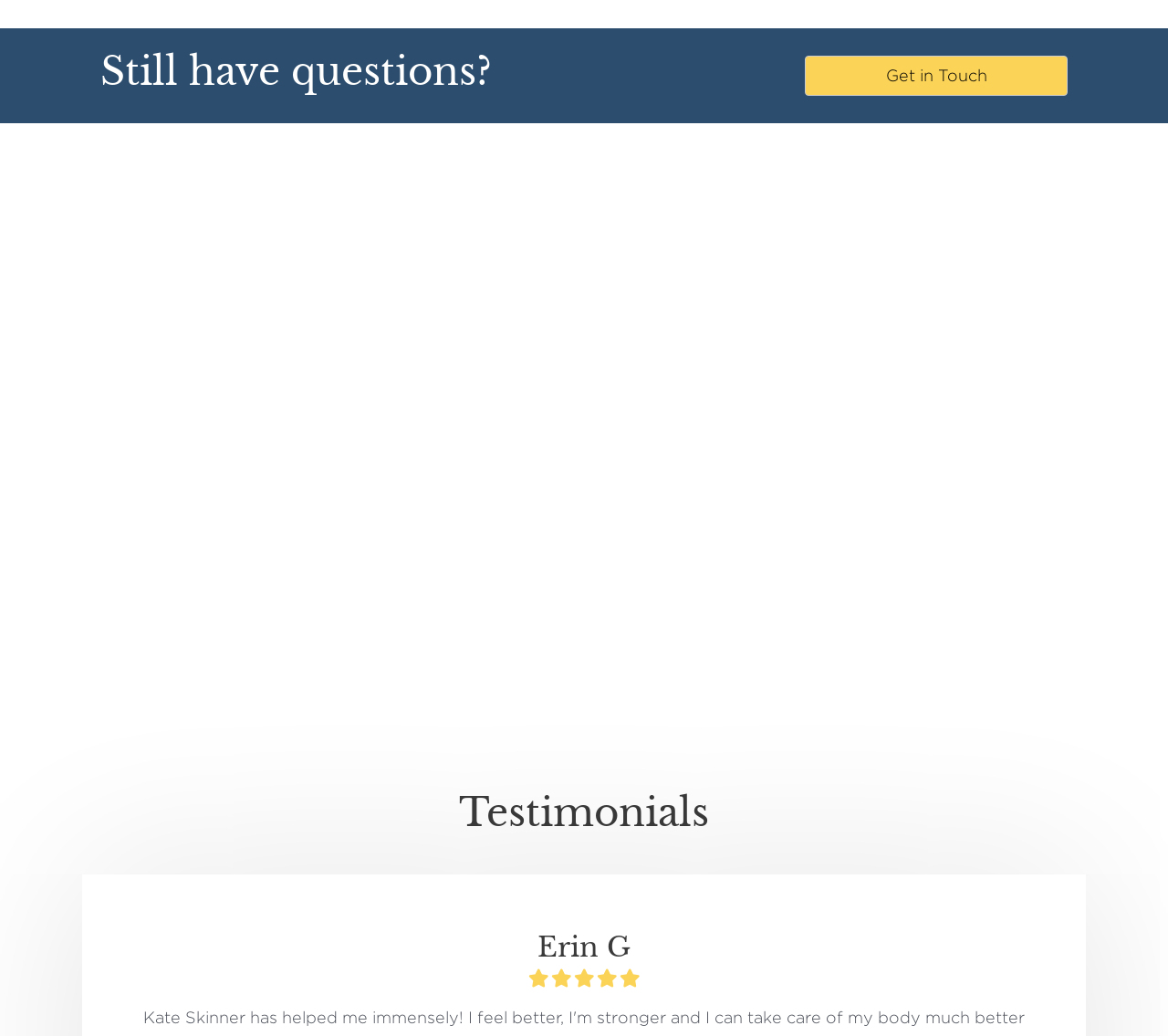Determine the bounding box coordinates of the UI element described below. Use the format (top-left x, top-left y, bottom-right x, bottom-right y) with floating point numbers between 0 and 1: Disclaimers

[0.48, 0.541, 0.59, 0.592]